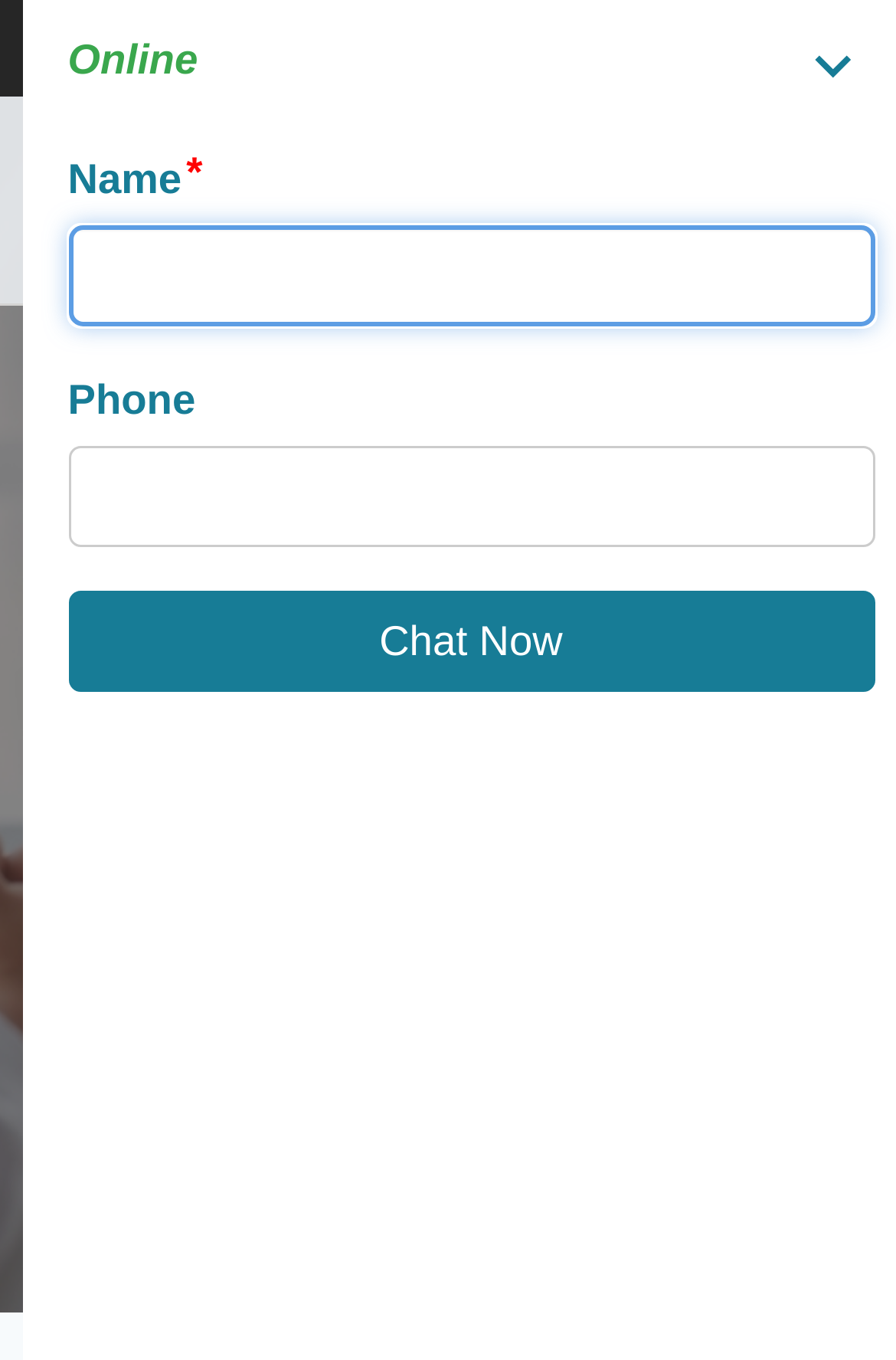Mark the bounding box of the element that matches the following description: "Phone".

[0.062, 0.118, 0.149, 0.175]